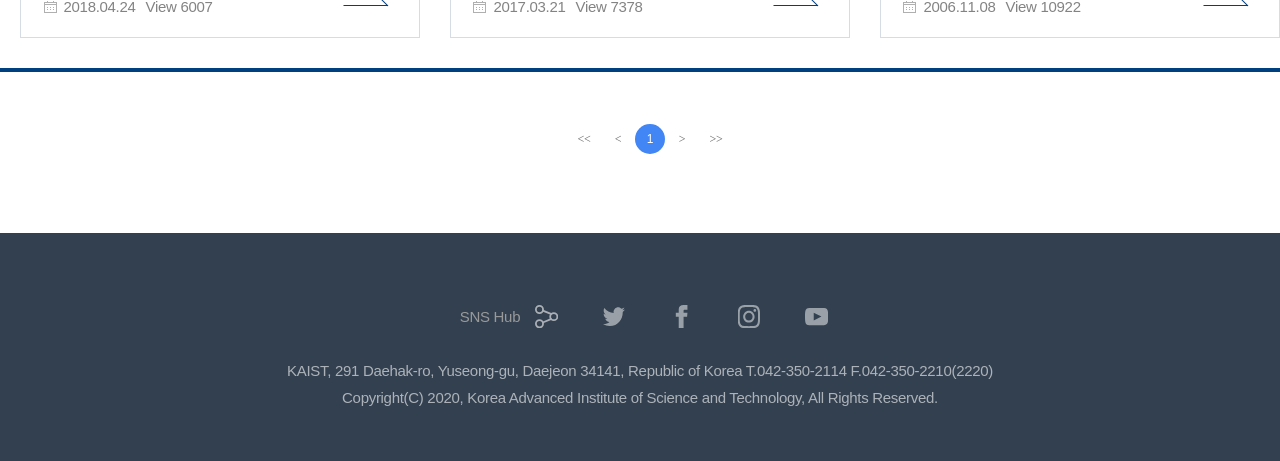From the screenshot, find the bounding box of the UI element matching this description: ">>마지막 페이지 1". Supply the bounding box coordinates in the form [left, top, right, bottom], each a float between 0 and 1.

[0.548, 0.268, 0.571, 0.333]